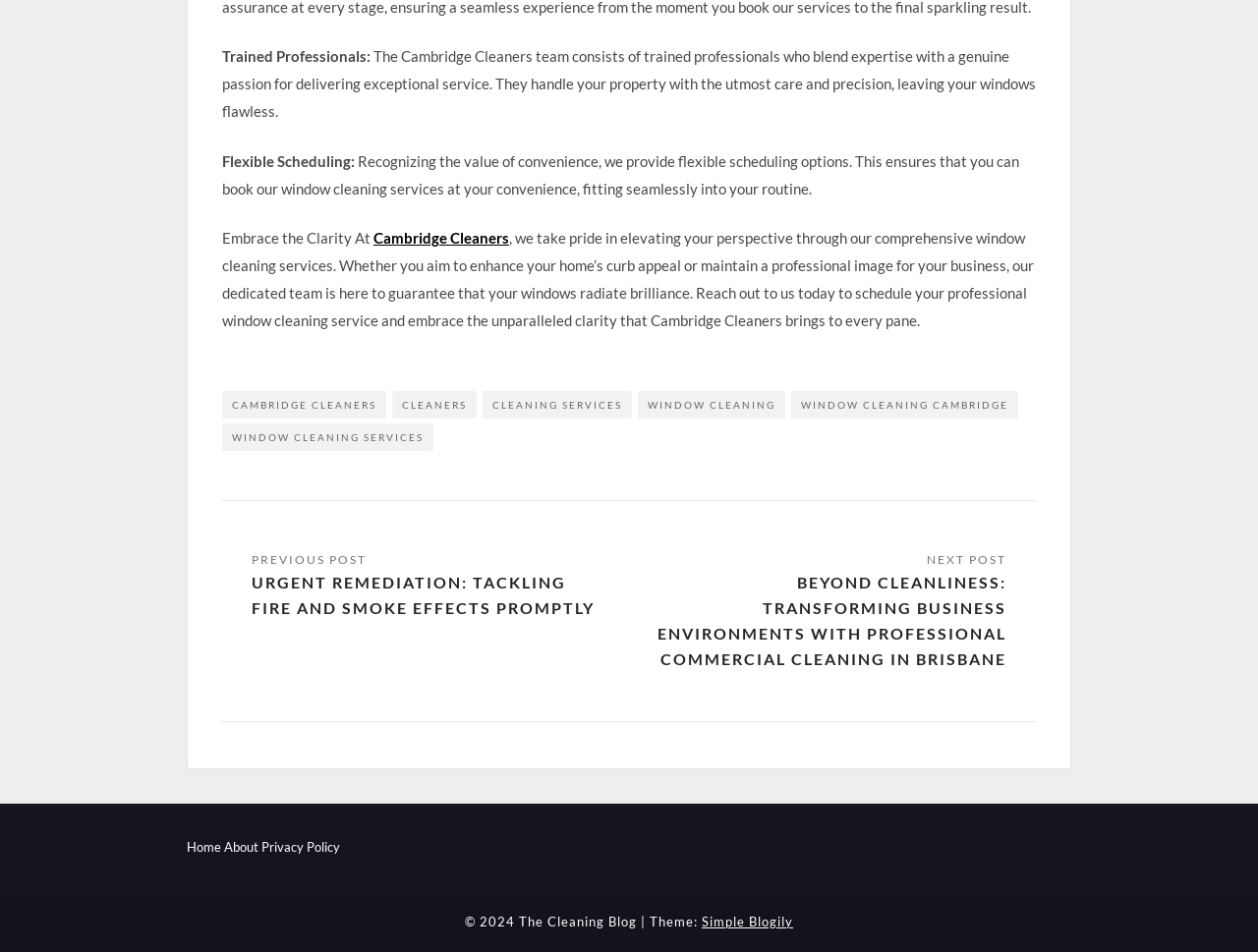Could you locate the bounding box coordinates for the section that should be clicked to accomplish this task: "Learn about window cleaning services".

[0.507, 0.411, 0.624, 0.44]